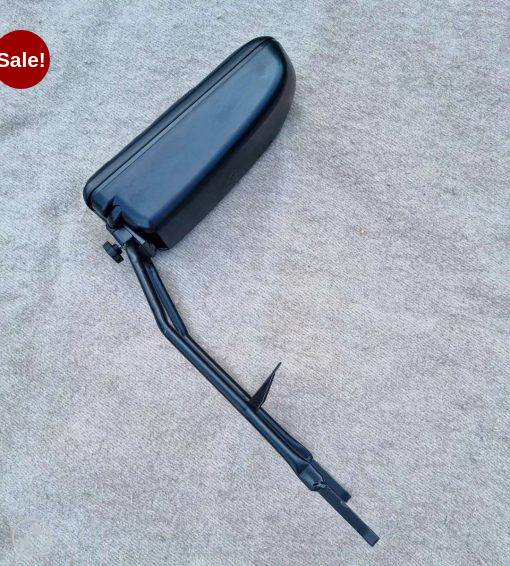Give a detailed account of the contents of the image.

The image showcases a **NOS Kamei Arm Rest** specifically designed for the **Volkswagen Golf Mk4**. The armrest features a sleek black finish and is attached to a sturdy support frame, emphasizing both style and functionality. It is prominently marked with a **"Sale!"** tag, indicating a promotional offer. The armrest is brand new, although it may have minor storage scratches, reflecting its unused condition. This product not only enhances the interior aesthetics of the Golf Mk4 but also provides added comfort and convenience for drivers and passengers alike. Perfect for those looking to upgrade or replace their vehicle's armrest with a high-quality part.